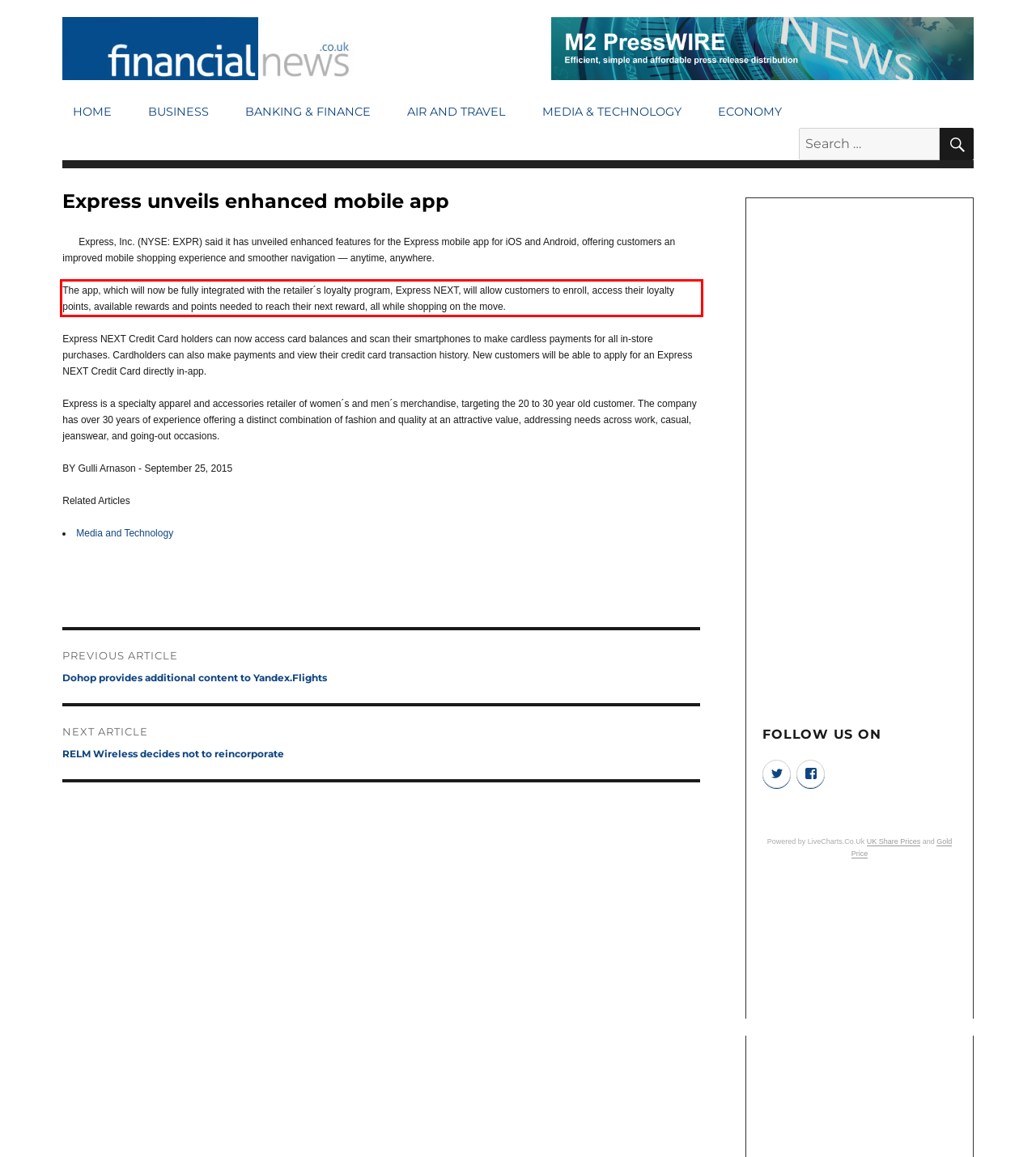You are given a screenshot showing a webpage with a red bounding box. Perform OCR to capture the text within the red bounding box.

The app, which will now be fully integrated with the retailer´s loyalty program, Express NEXT, will allow customers to enroll, access their loyalty points, available rewards and points needed to reach their next reward, all while shopping on the move.